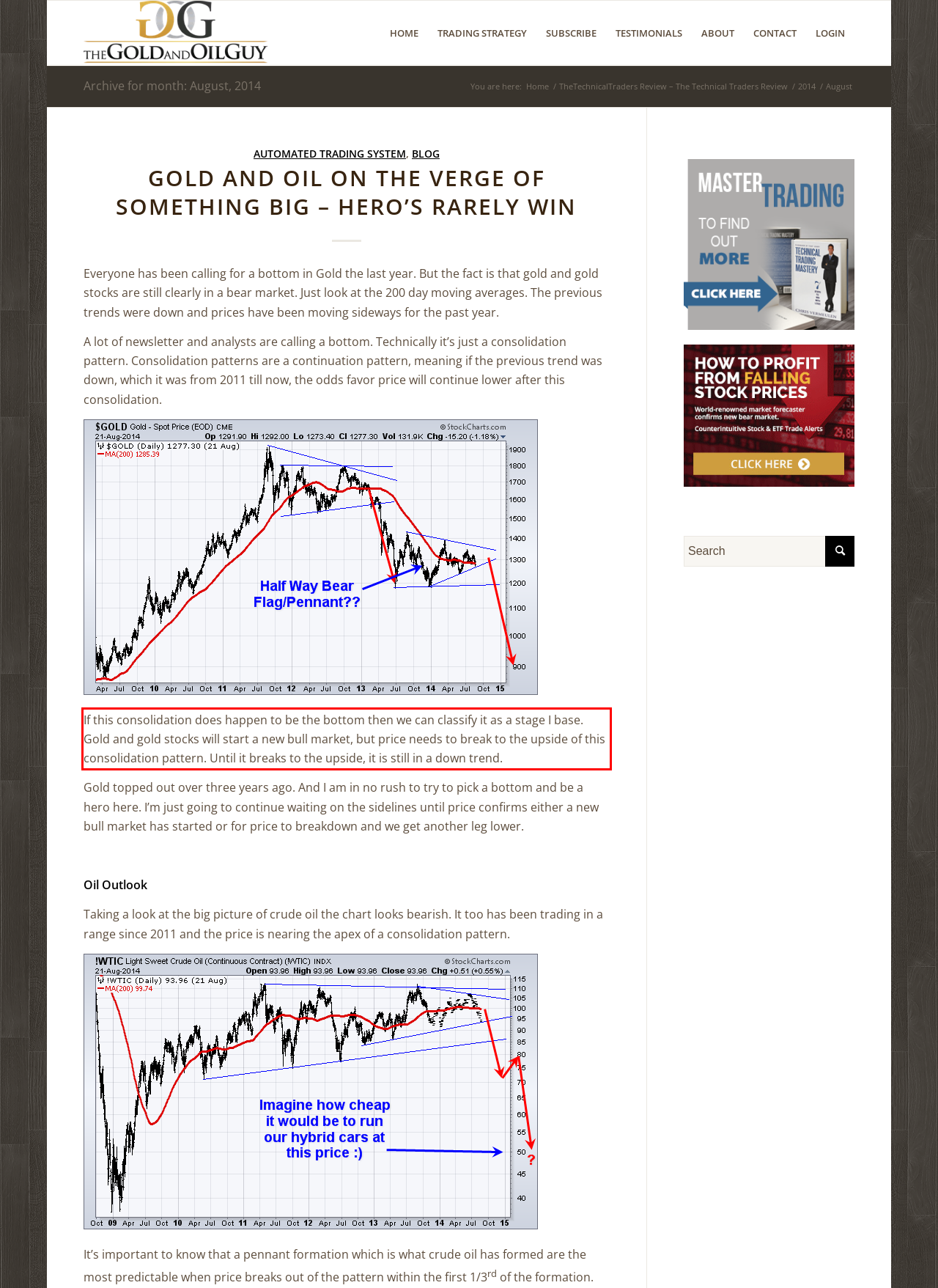Perform OCR on the text inside the red-bordered box in the provided screenshot and output the content.

If this consolidation does happen to be the bottom then we can classify it as a stage I base. Gold and gold stocks will start a new bull market, but price needs to break to the upside of this consolidation pattern. Until it breaks to the upside, it is still in a down trend.